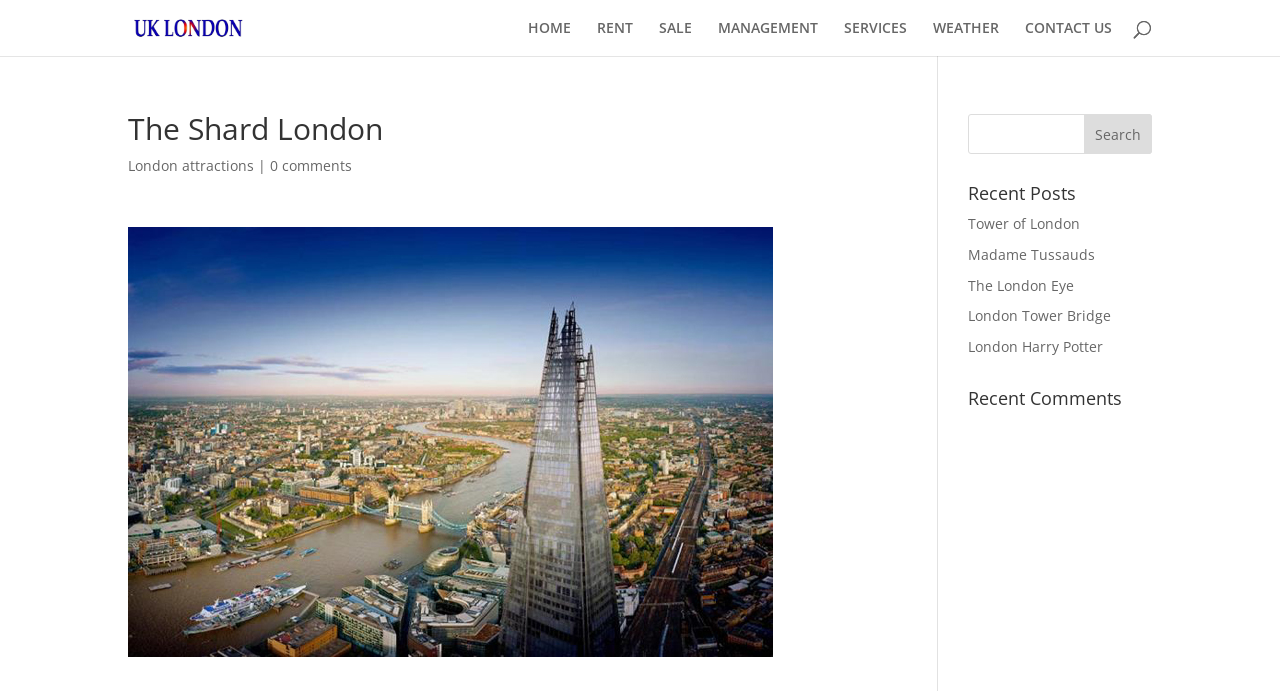Provide the bounding box coordinates of the area you need to click to execute the following instruction: "View the Tower of London post".

[0.756, 0.31, 0.844, 0.337]